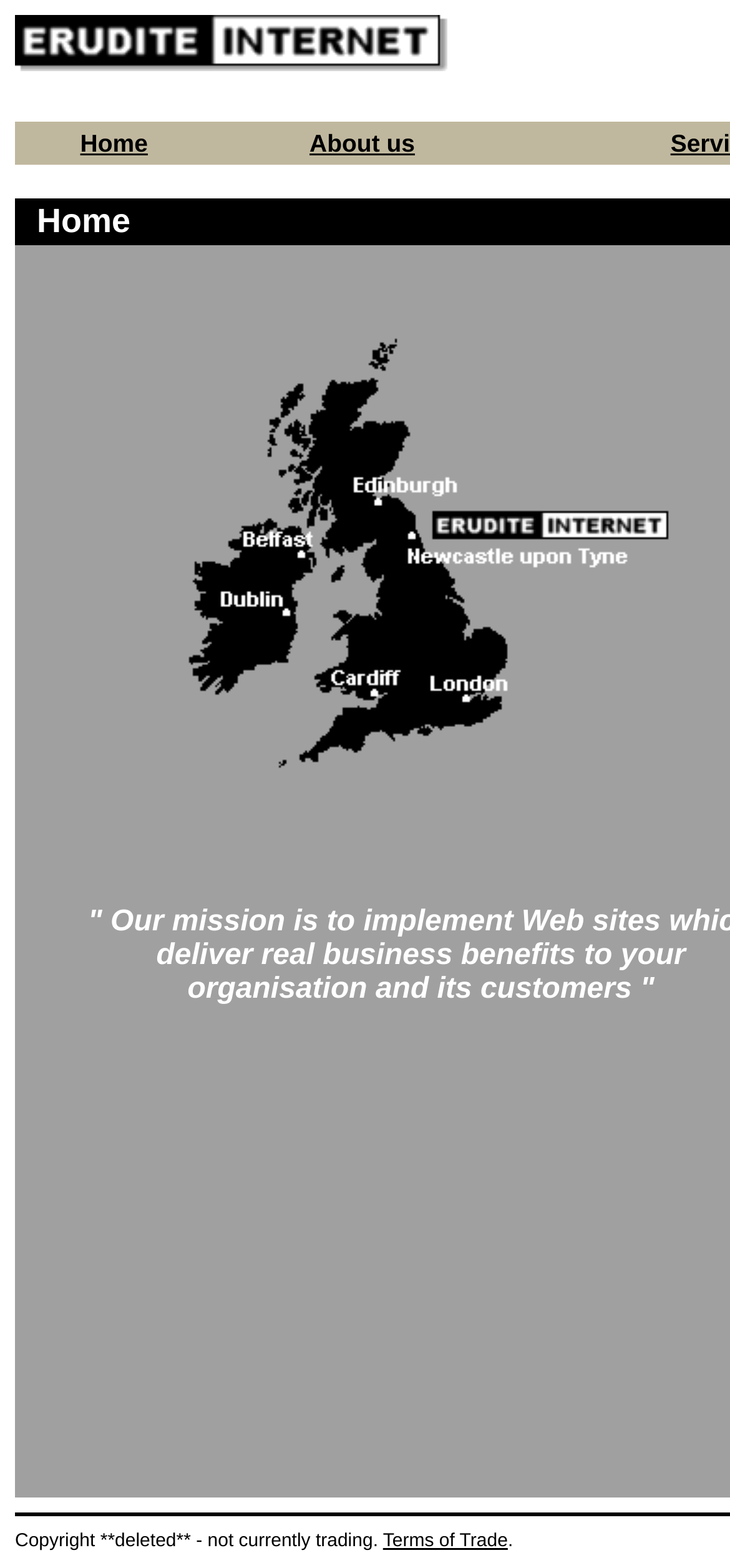Find the bounding box coordinates corresponding to the UI element with the description: "Home". The coordinates should be formatted as [left, top, right, bottom], with values as floats between 0 and 1.

[0.11, 0.082, 0.203, 0.1]